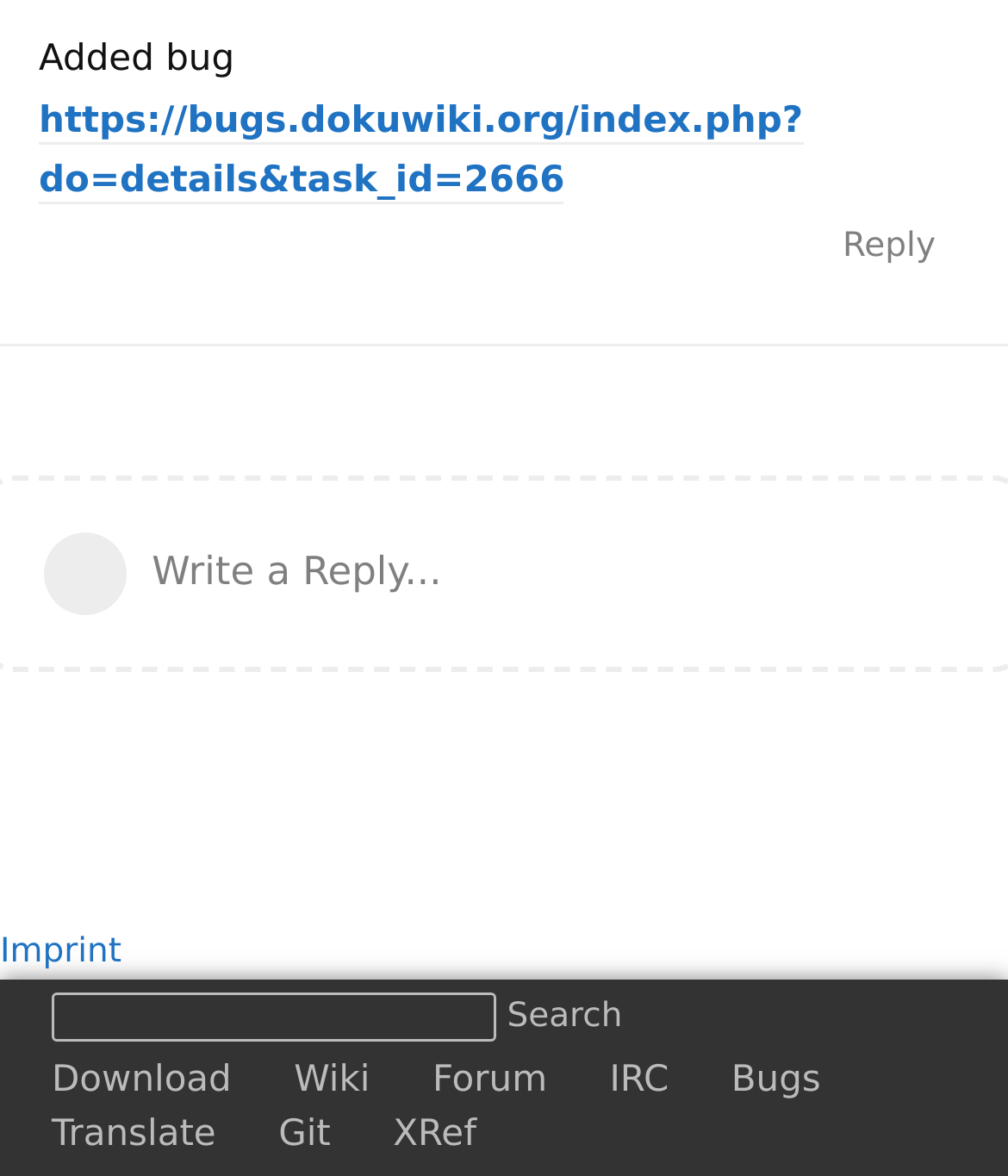Kindly determine the bounding box coordinates for the area that needs to be clicked to execute this instruction: "reply to the bug".

[0.803, 0.172, 0.962, 0.251]